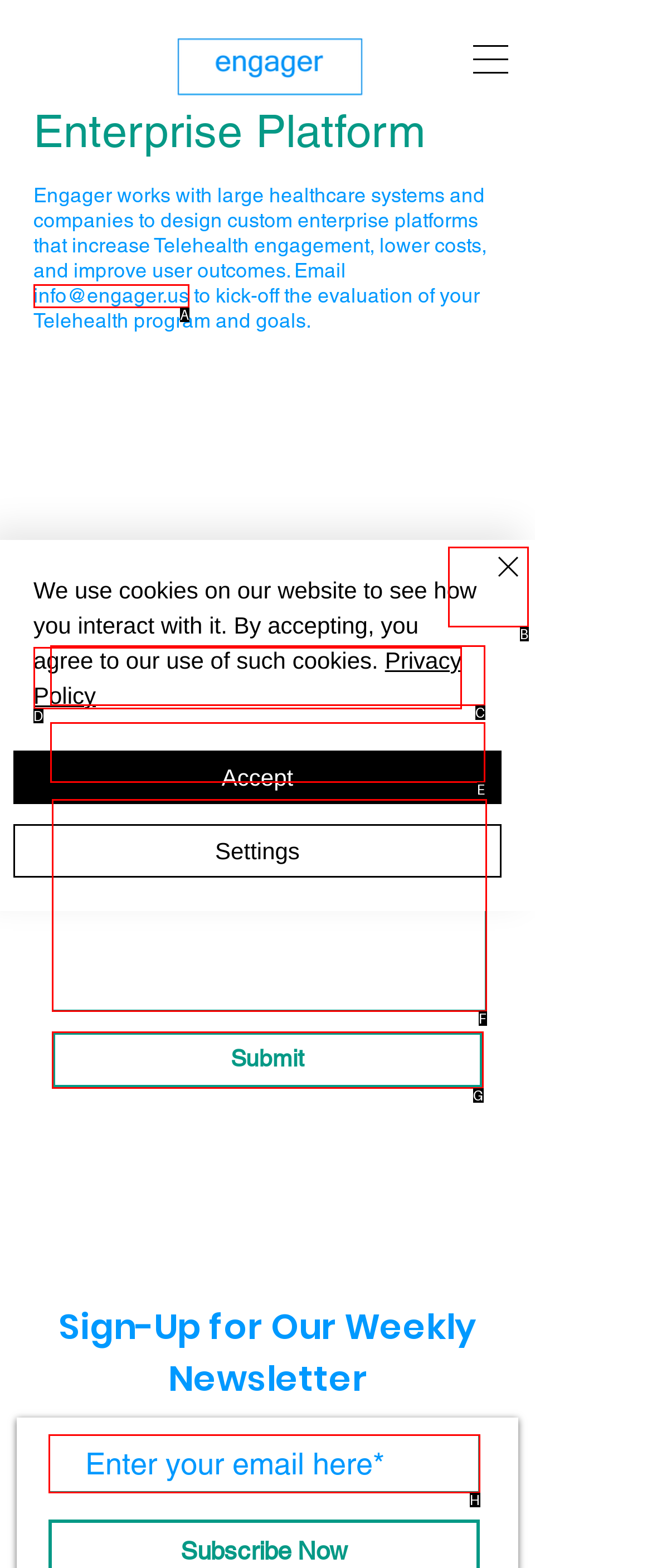From the options shown, which one fits the description: placeholder="Type your message here..."? Respond with the appropriate letter.

F